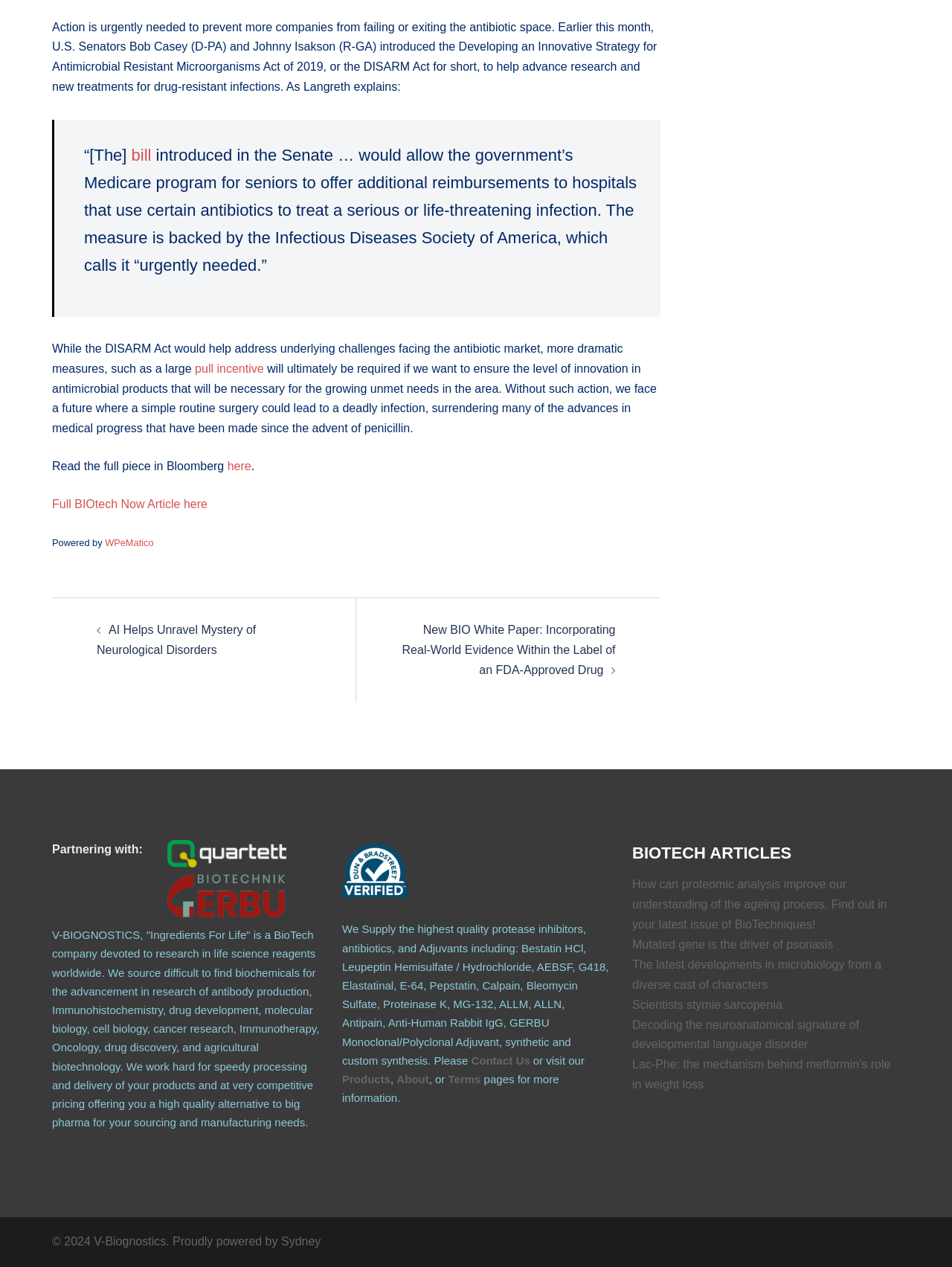Predict the bounding box of the UI element based on the description: "corrinewinwood@hotmail.co.uk". The coordinates should be four float numbers between 0 and 1, formatted as [left, top, right, bottom].

None